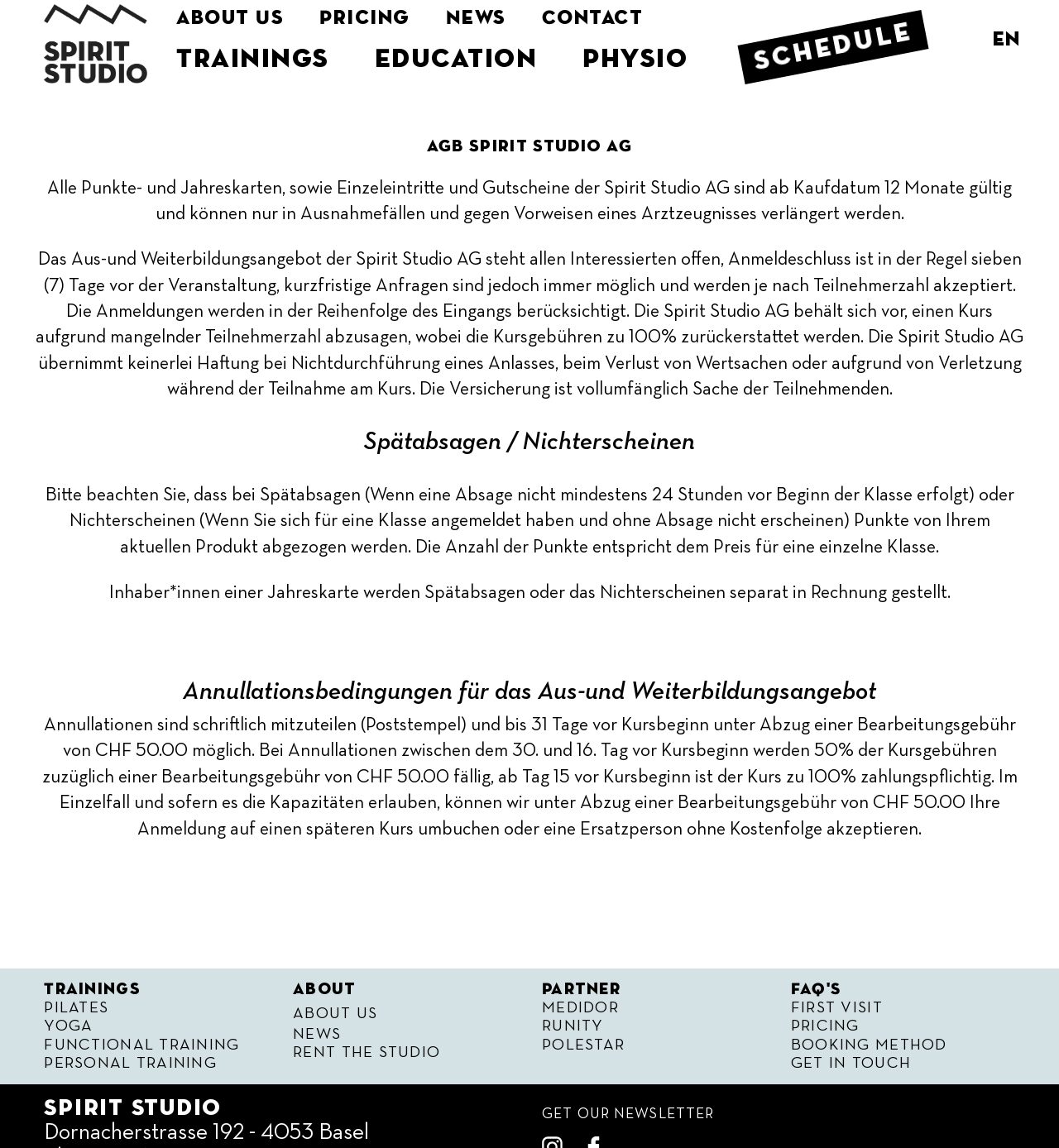Can you find the bounding box coordinates of the area I should click to execute the following instruction: "Click on the 'About Us' link"?

[0.167, 0.003, 0.296, 0.029]